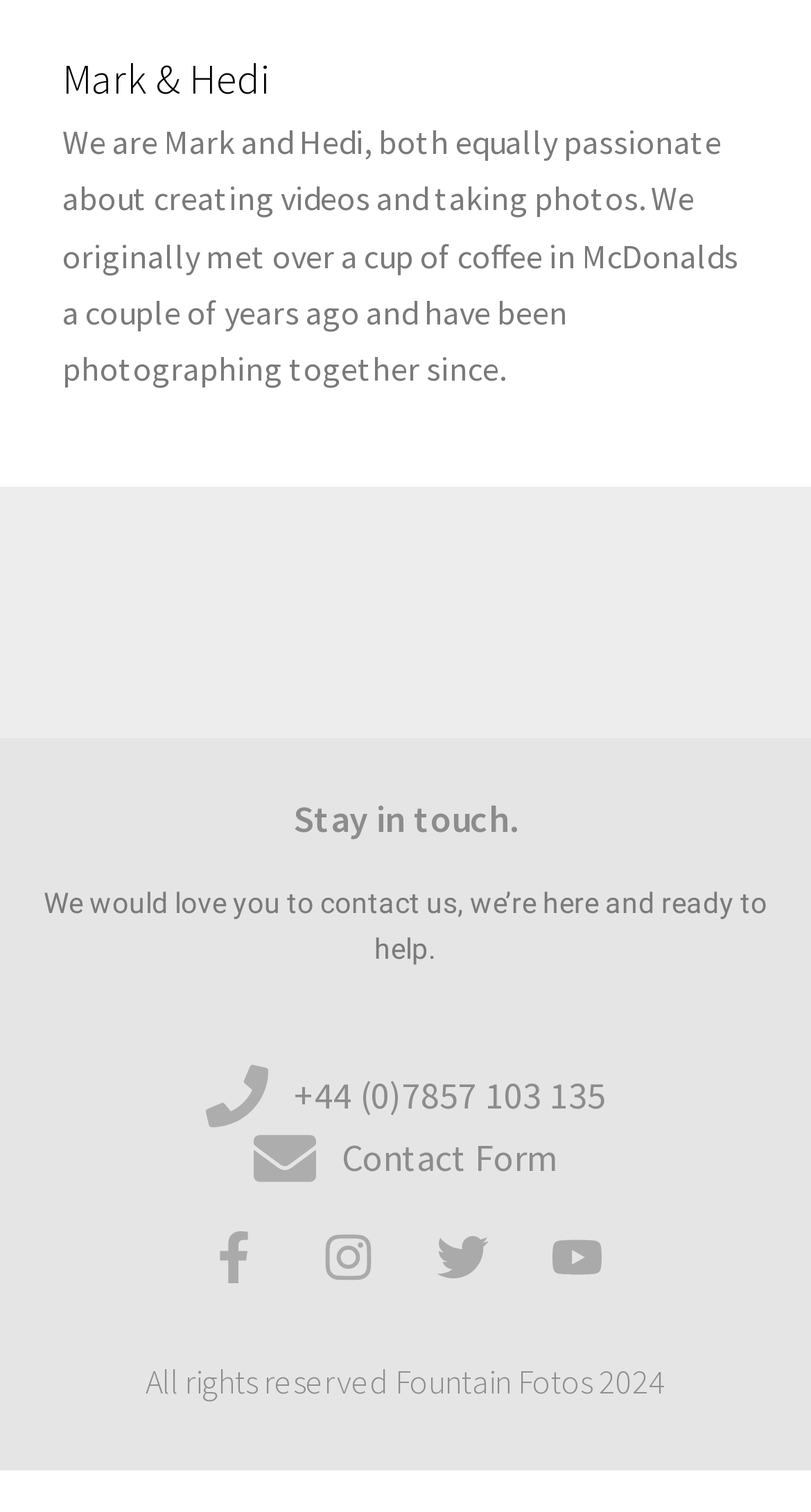Predict the bounding box of the UI element based on the description: "+44 (0)7857 103 135". The coordinates should be four float numbers between 0 and 1, formatted as [left, top, right, bottom].

[0.253, 0.704, 0.747, 0.745]